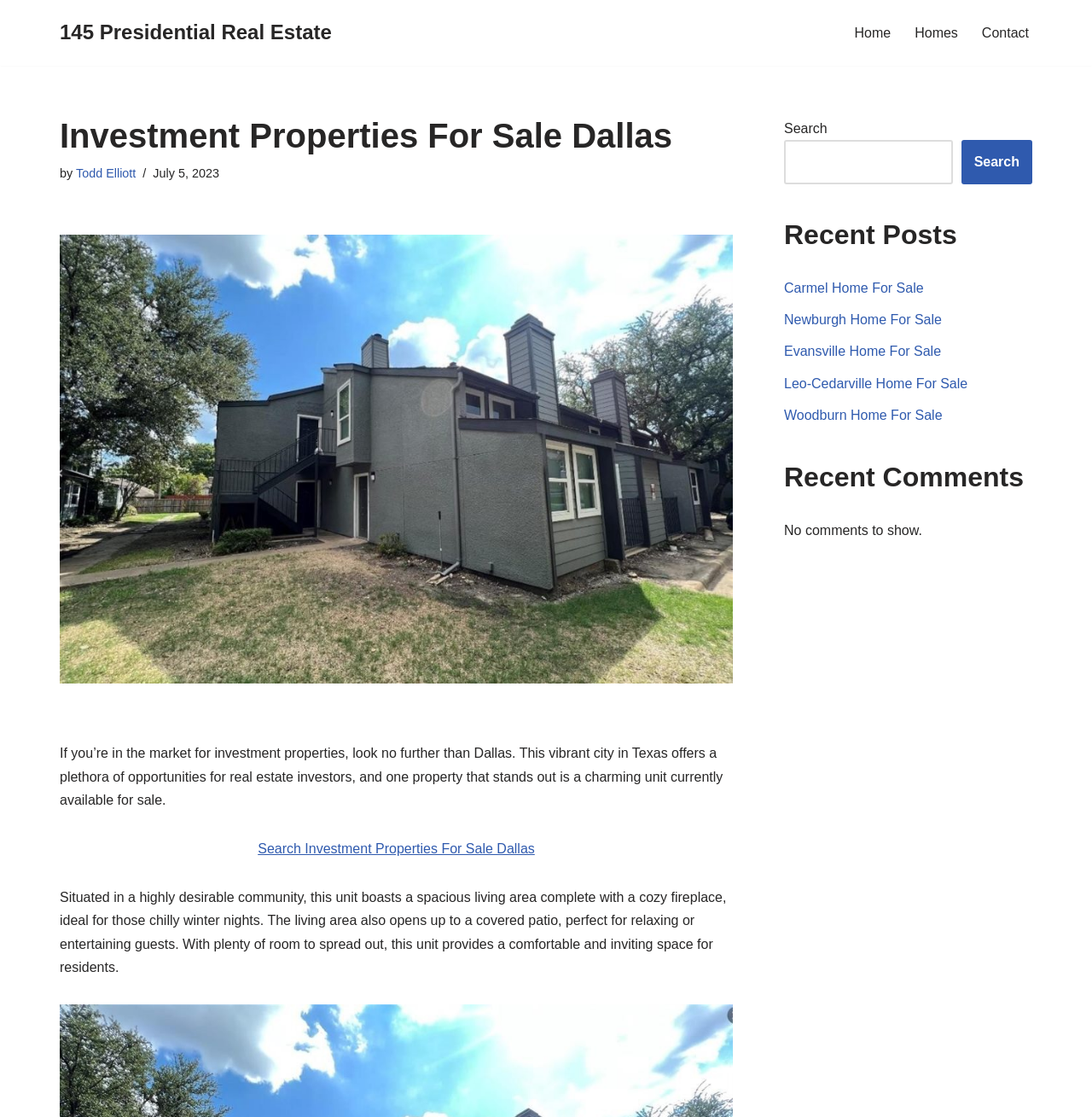Identify the bounding box coordinates for the region to click in order to carry out this instruction: "Search Investment Properties For Sale Dallas". Provide the coordinates using four float numbers between 0 and 1, formatted as [left, top, right, bottom].

[0.236, 0.753, 0.49, 0.766]